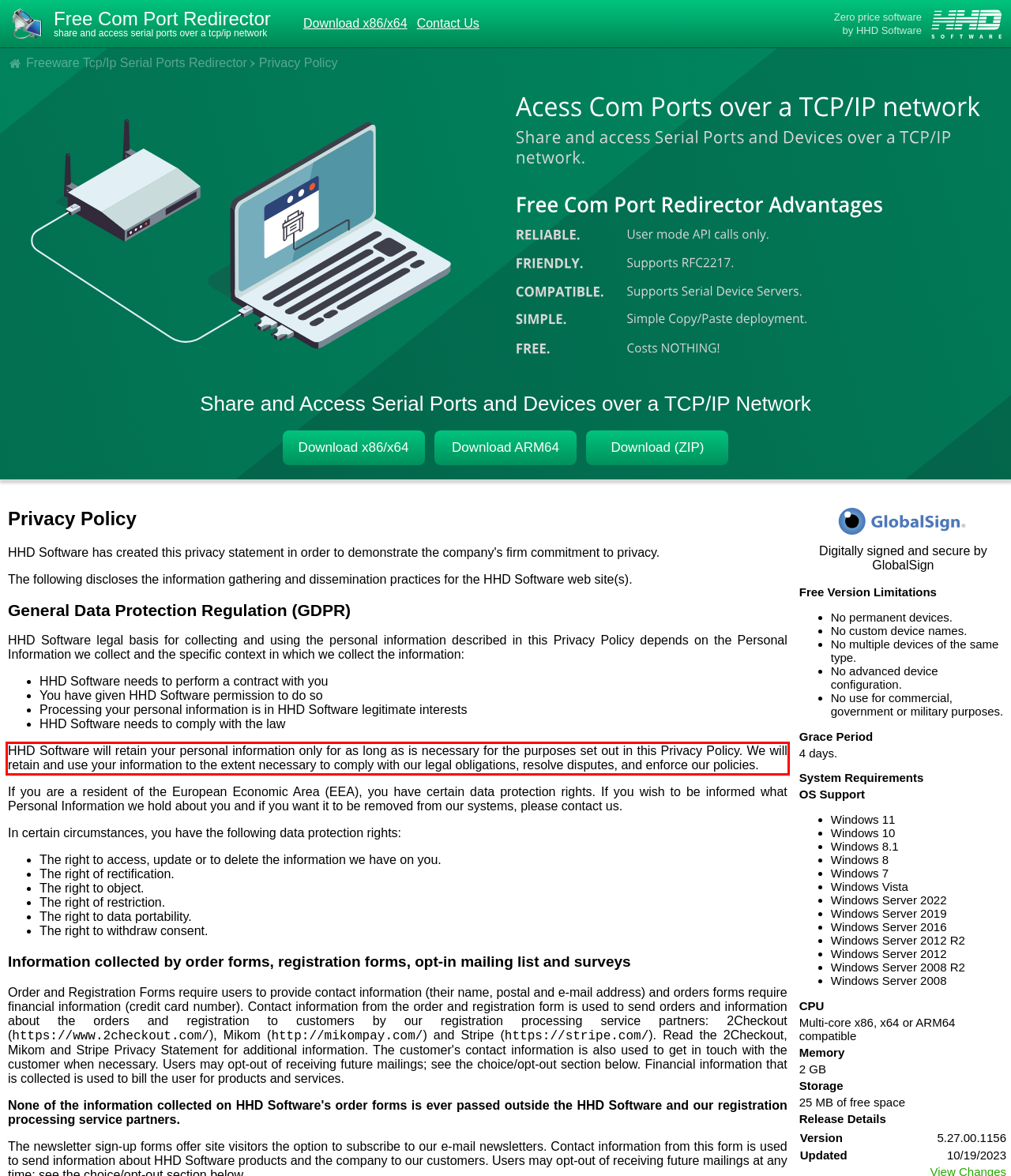Review the webpage screenshot provided, and perform OCR to extract the text from the red bounding box.

HHD Software will retain your personal information only for as long as is necessary for the purposes set out in this Privacy Policy. We will retain and use your information to the extent necessary to comply with our legal obligations, resolve disputes, and enforce our policies.